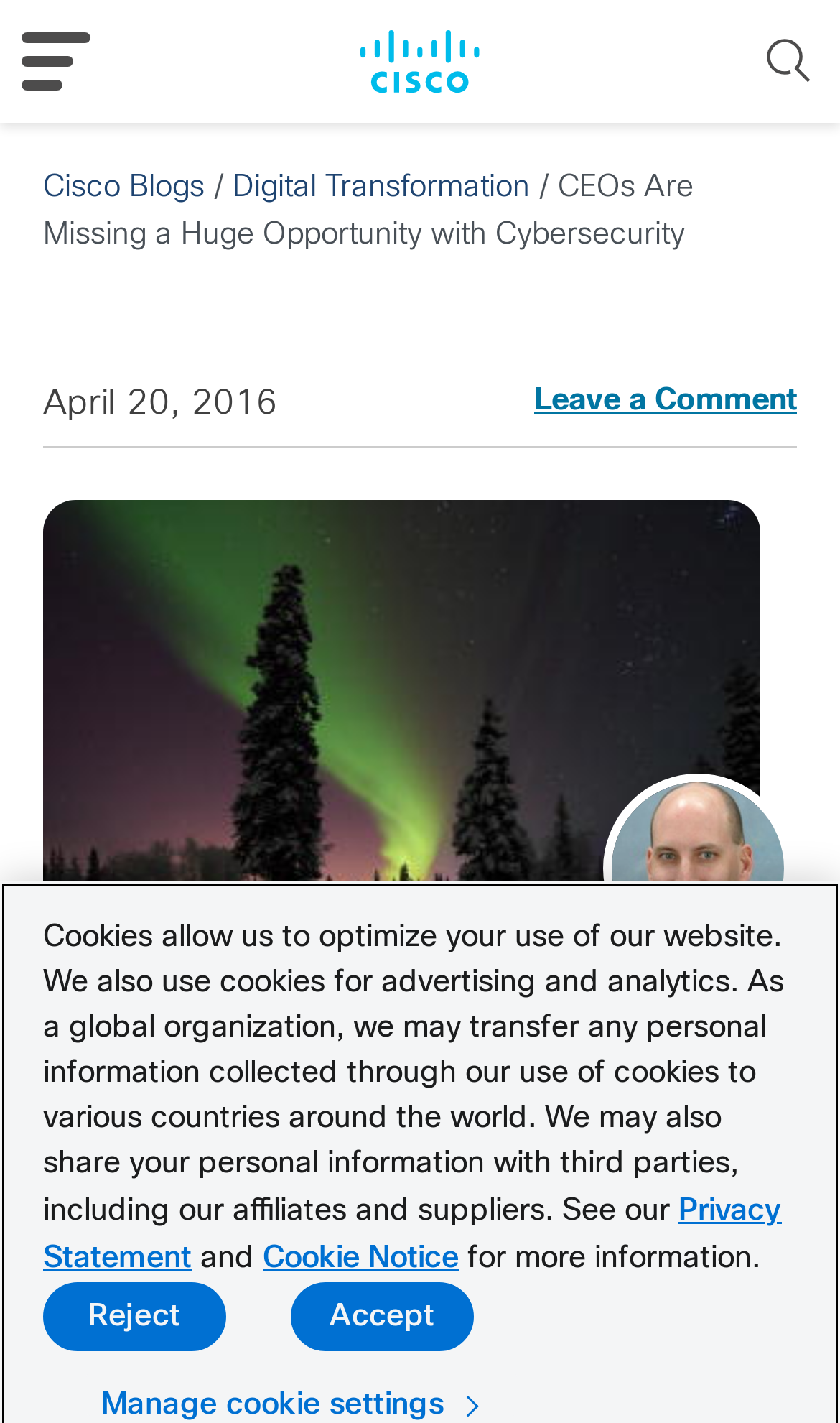How long does it take to read the article?
Look at the image and answer the question using a single word or phrase.

3 min